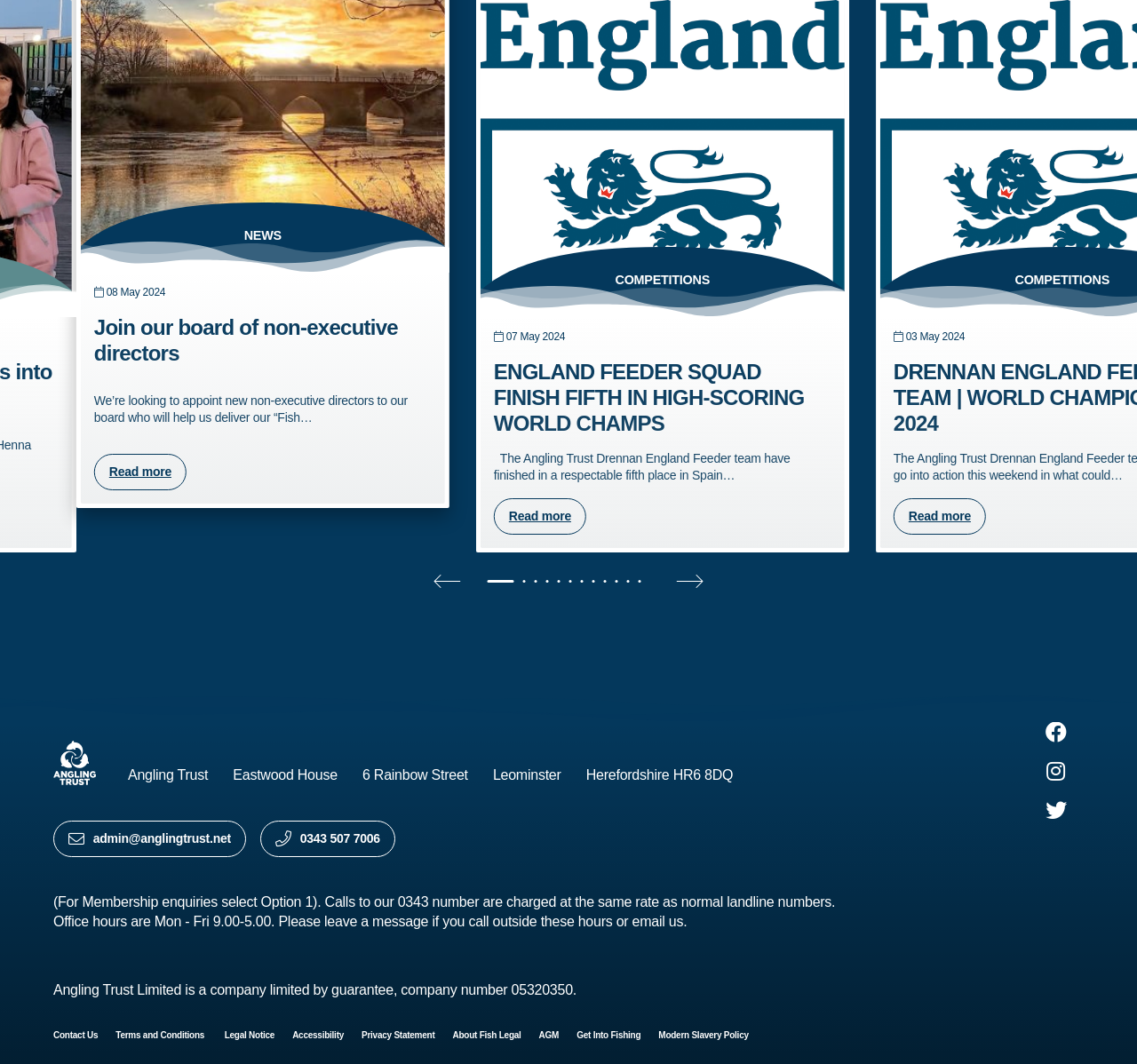Highlight the bounding box coordinates of the element you need to click to perform the following instruction: "Read more about joining the board of non-executive directors."

[0.34, 0.426, 0.421, 0.46]